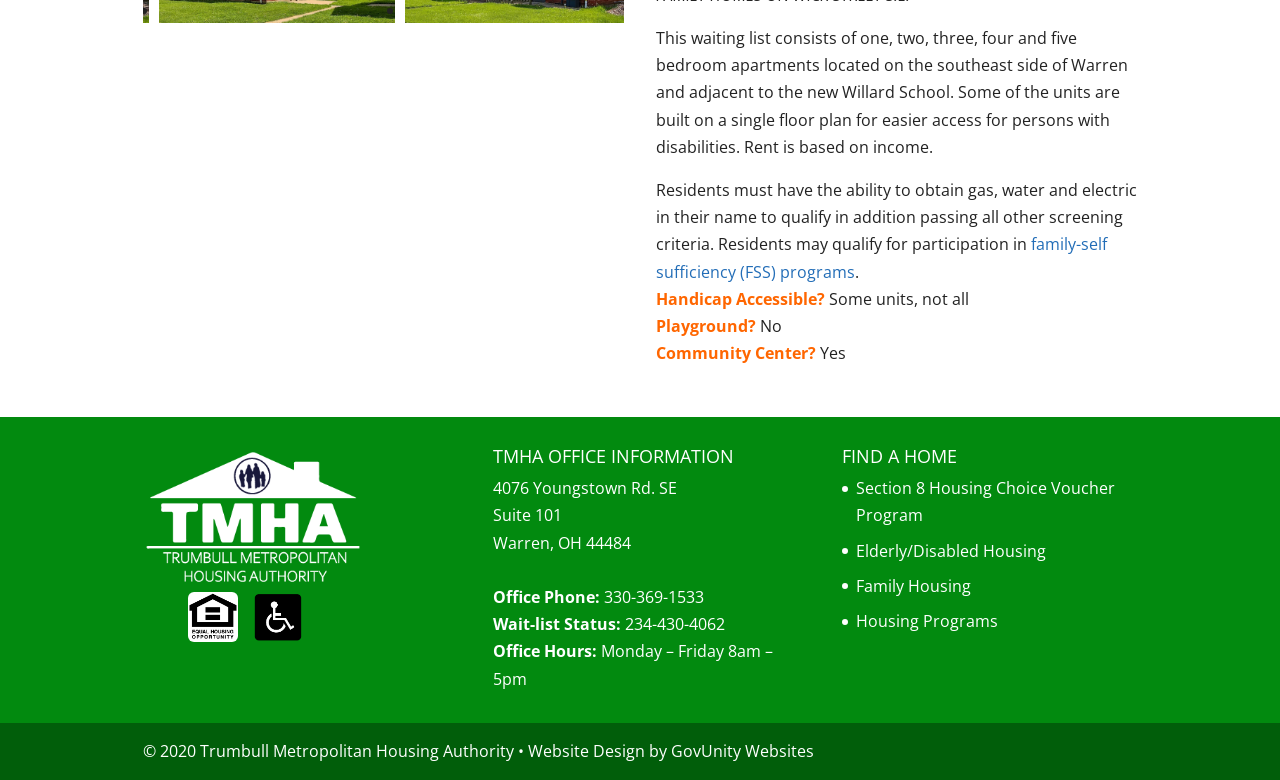From the screenshot, find the bounding box of the UI element matching this description: "330-369-1533". Supply the bounding box coordinates in the form [left, top, right, bottom], each a float between 0 and 1.

[0.472, 0.751, 0.55, 0.78]